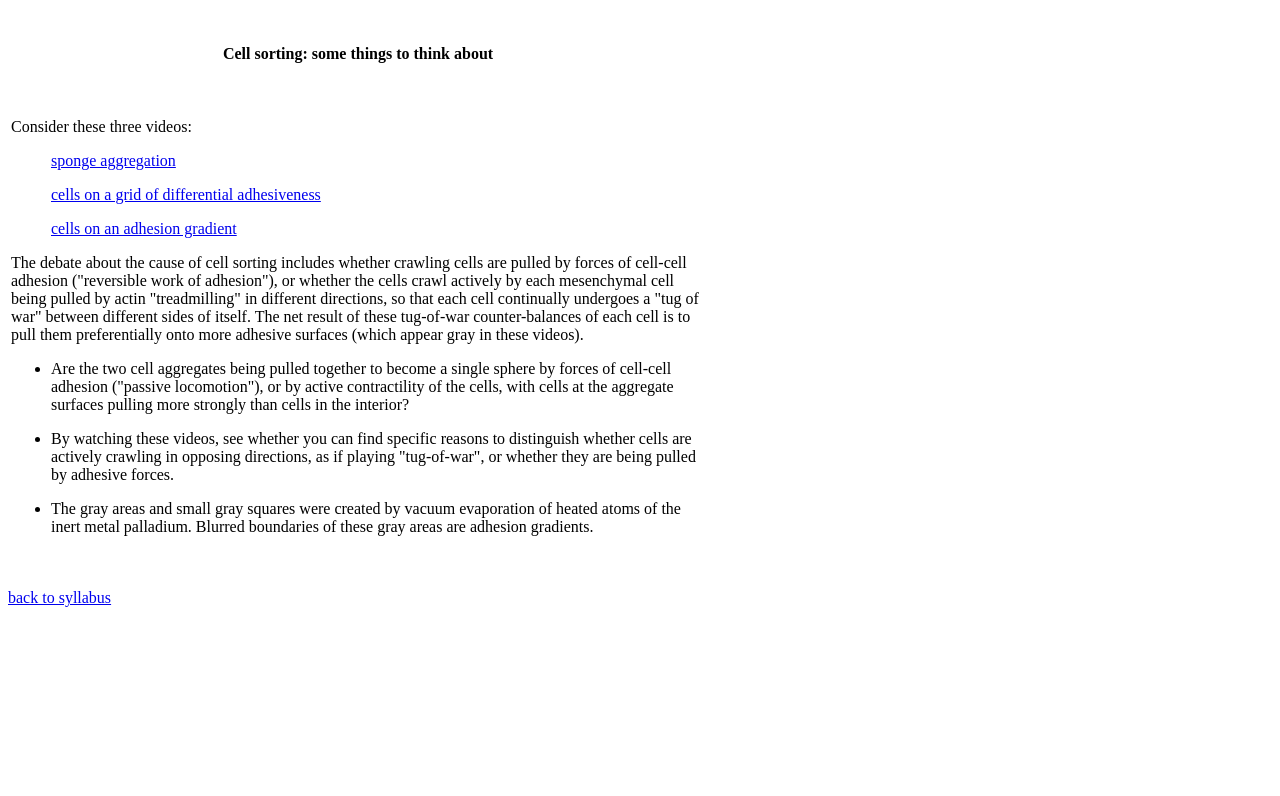What is the debate about in cell sorting? Examine the screenshot and reply using just one word or a brief phrase.

Cause of cell sorting